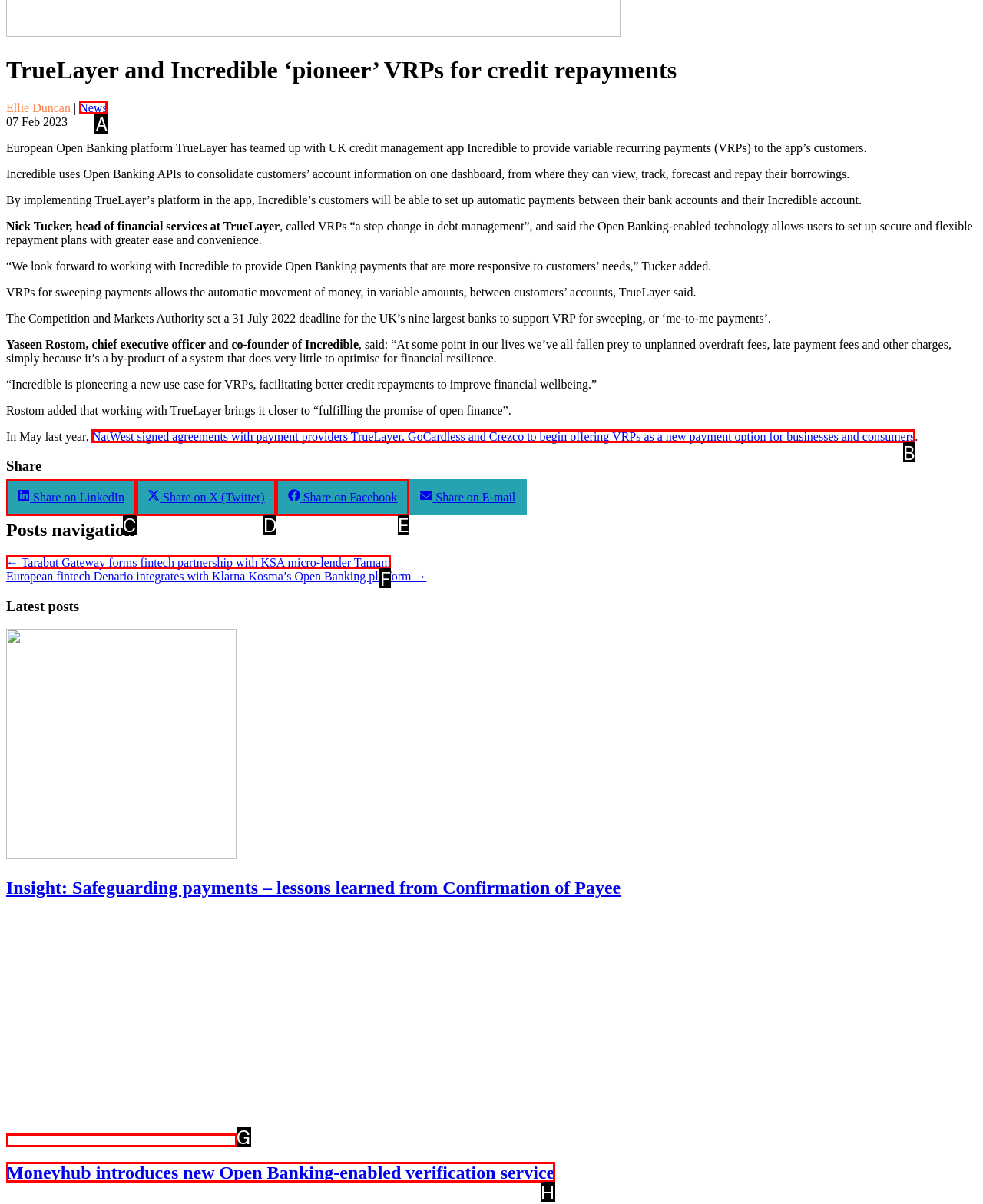Choose the letter of the option you need to click to Click on 'News'. Answer with the letter only.

A